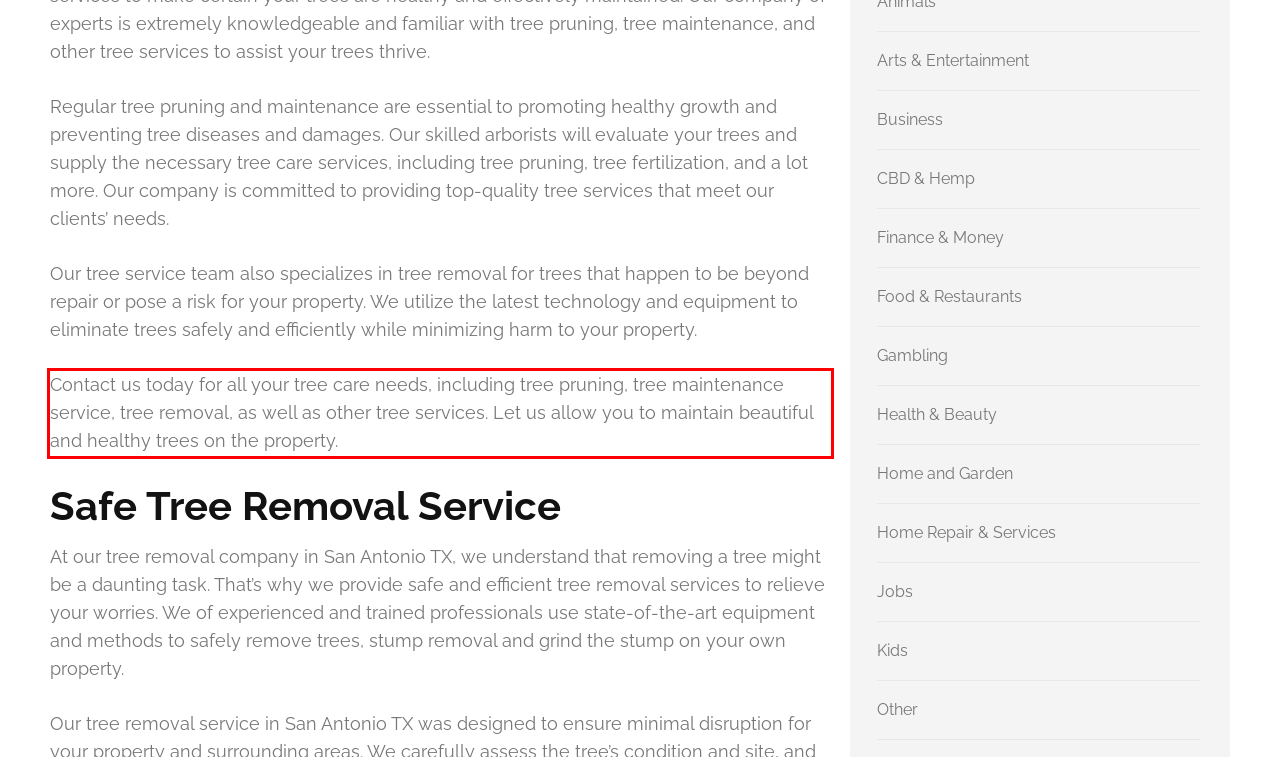Please examine the webpage screenshot and extract the text within the red bounding box using OCR.

Contact us today for all your tree care needs, including tree pruning, tree maintenance service, tree removal, as well as other tree services. Let us allow you to maintain beautiful and healthy trees on the property.